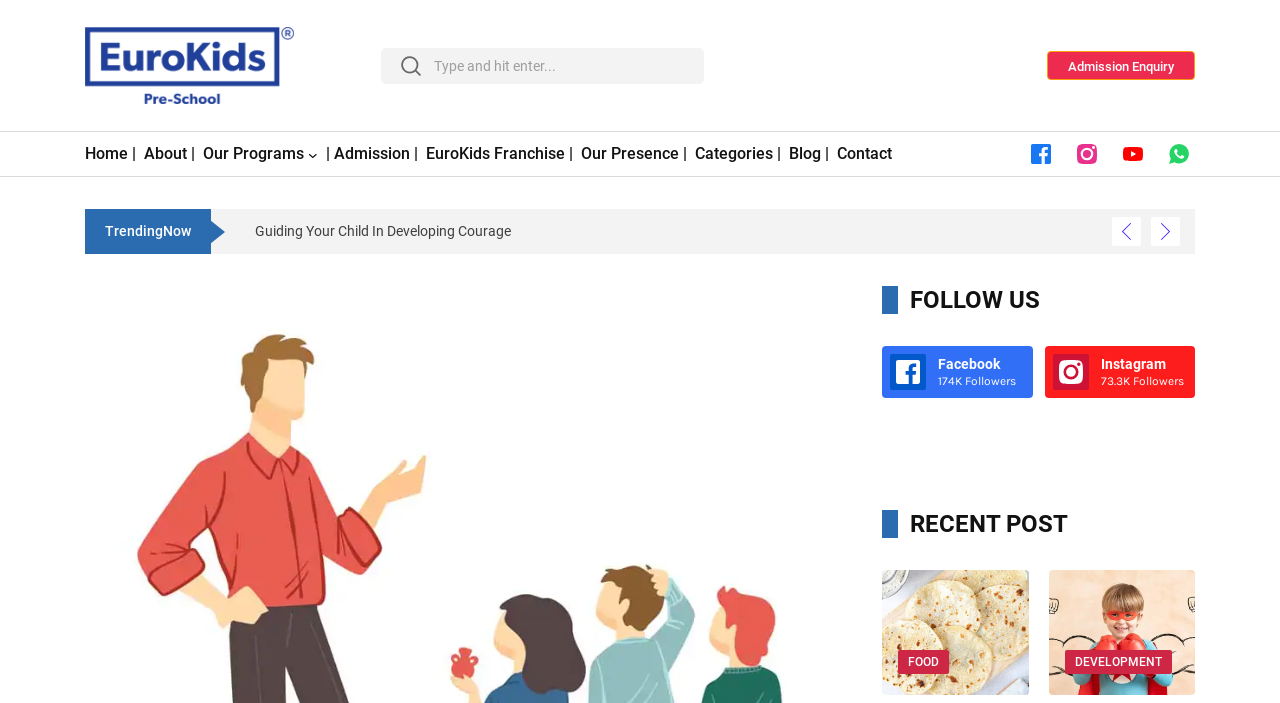Give a one-word or short-phrase answer to the following question: 
What is the text on the top-left corner of the webpage?

EuroKids